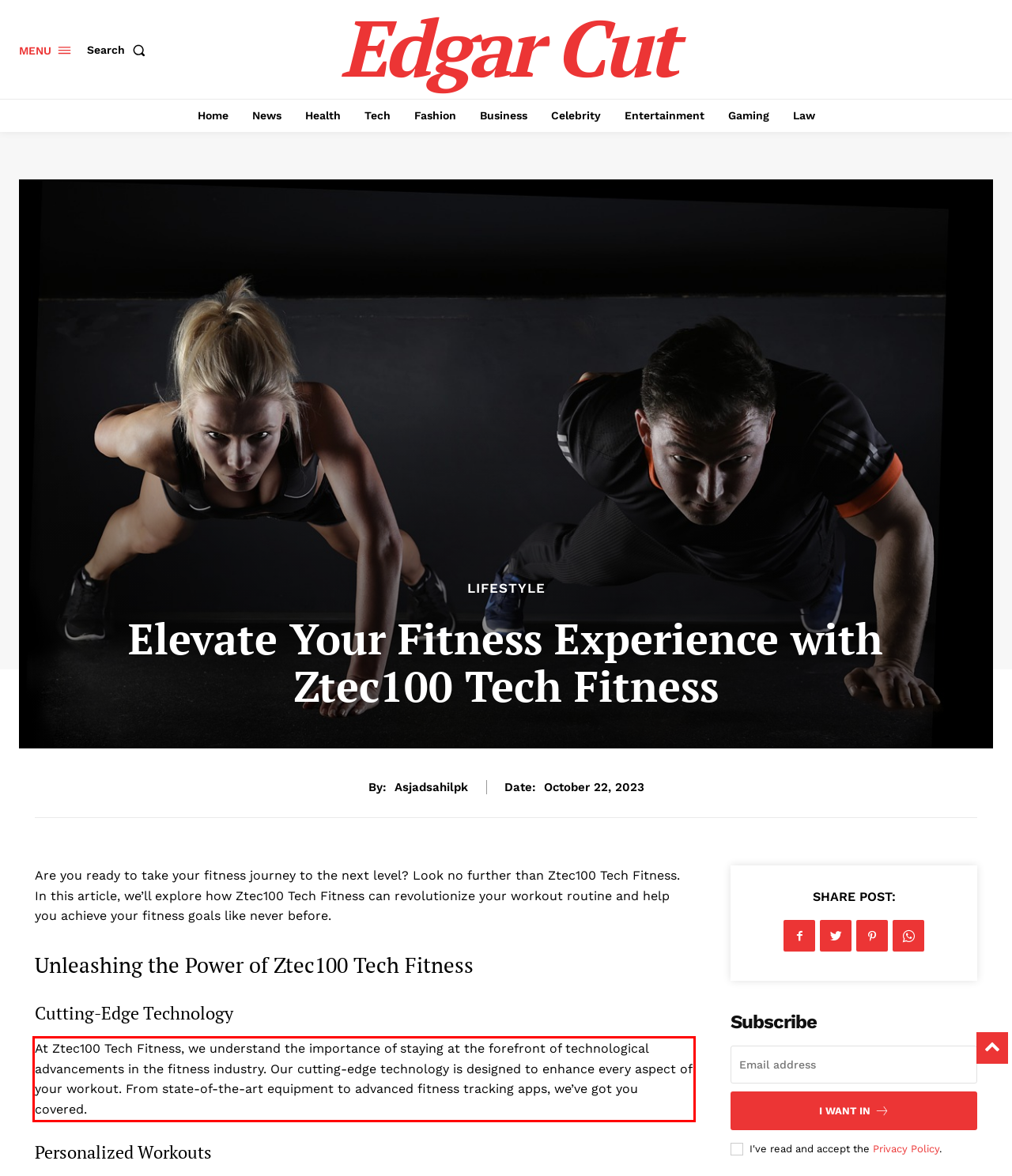You have a screenshot of a webpage, and there is a red bounding box around a UI element. Utilize OCR to extract the text within this red bounding box.

At Ztec100 Tech Fitness, we understand the importance of staying at the forefront of technological advancements in the fitness industry. Our cutting-edge technology is designed to enhance every aspect of your workout. From state-of-the-art equipment to advanced fitness tracking apps, we’ve got you covered.